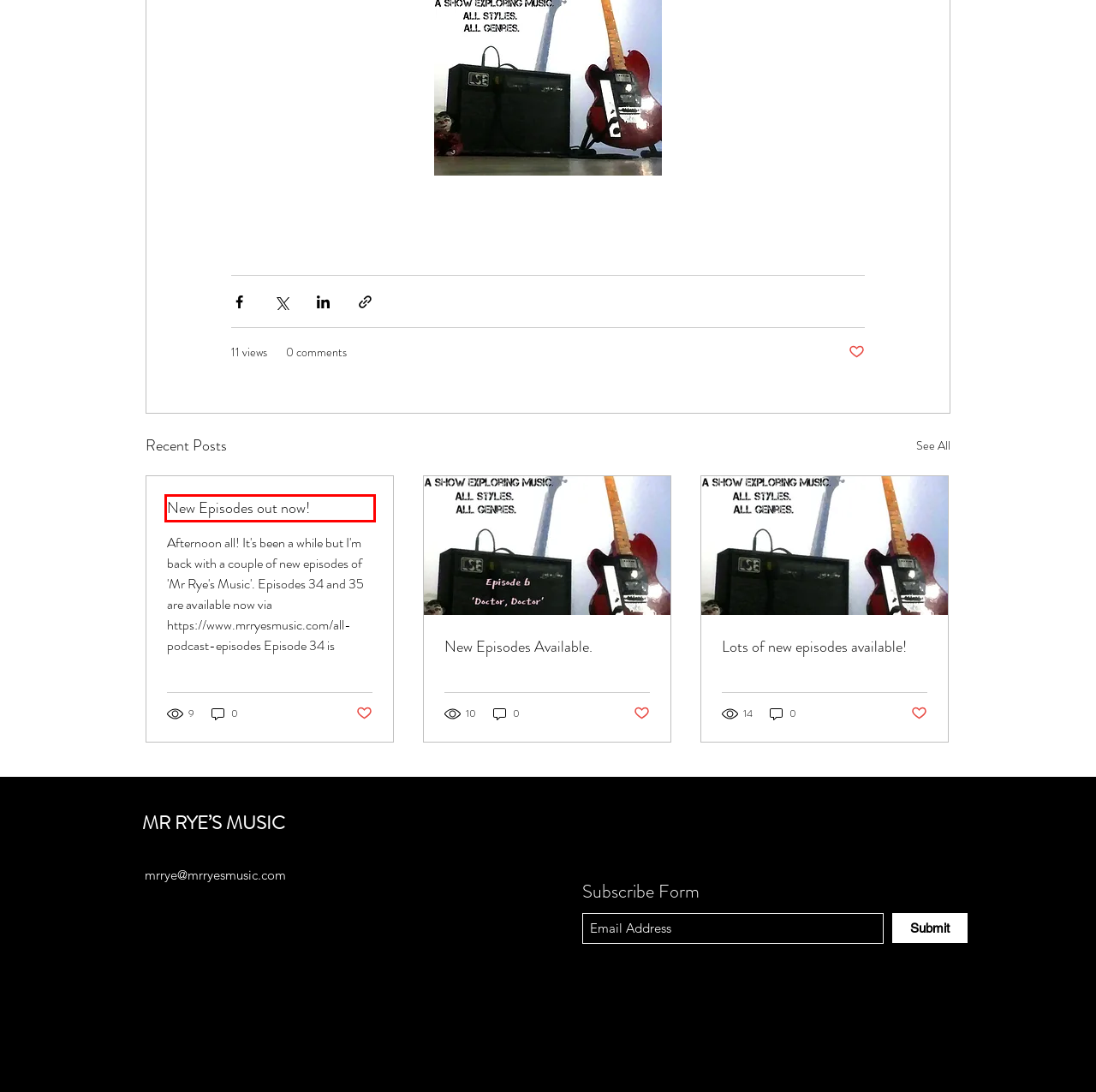Look at the given screenshot of a webpage with a red rectangle bounding box around a UI element. Pick the description that best matches the new webpage after clicking the element highlighted. The descriptions are:
A. podcast, music,
B. Mr Rye’s Music Podcast
C. New Episodes Available.
D. New Episodes out now!
E. Who is Mr Rye? | Mr Rye’s Music
F. Contact | Mr Rye’s Music
G. All Podcast Episodes | Mr Rye’s Music
H. Lots of new episodes available!

D